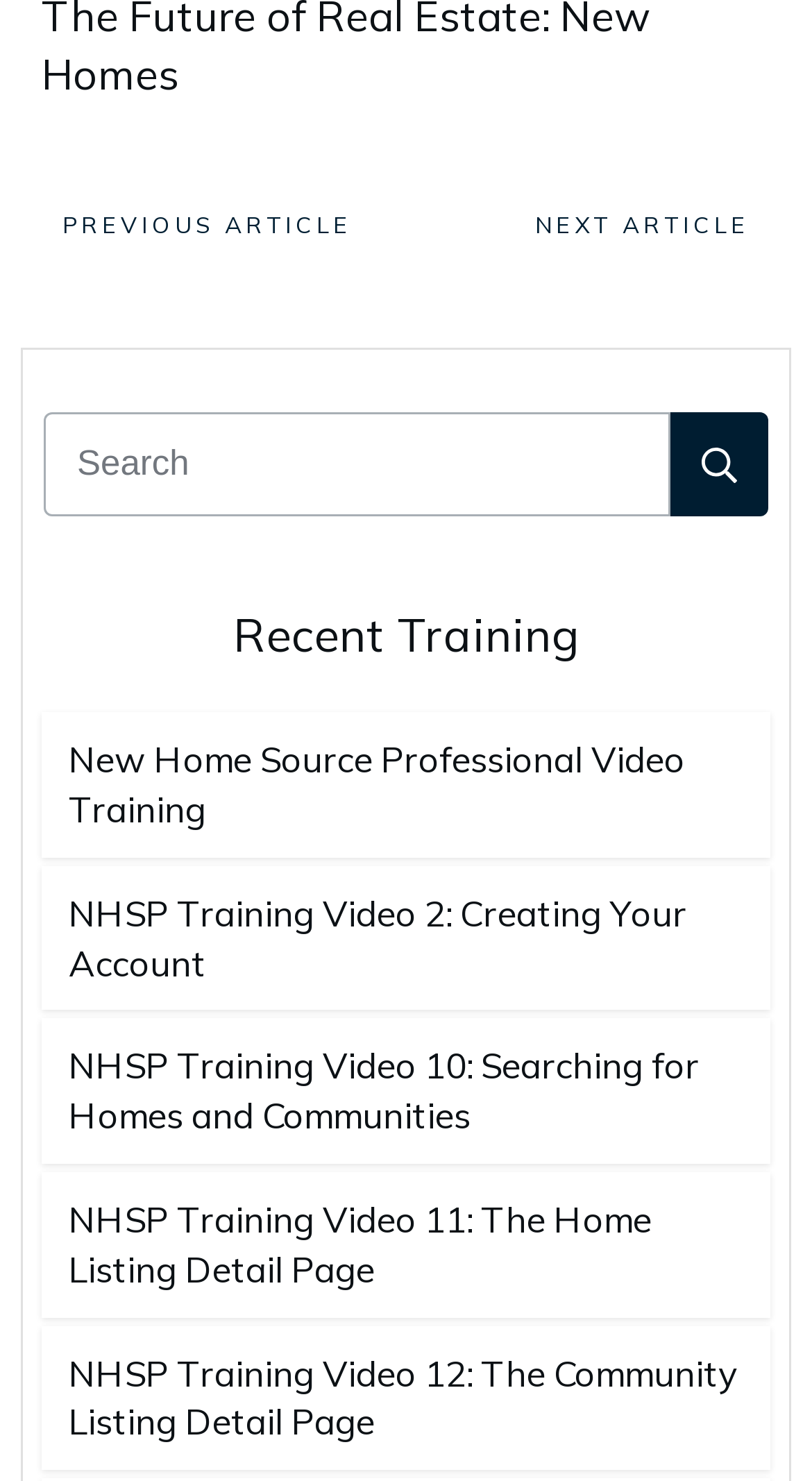Identify the bounding box coordinates of the element to click to follow this instruction: 'Search the site'. Ensure the coordinates are four float values between 0 and 1, provided as [left, top, right, bottom].

None